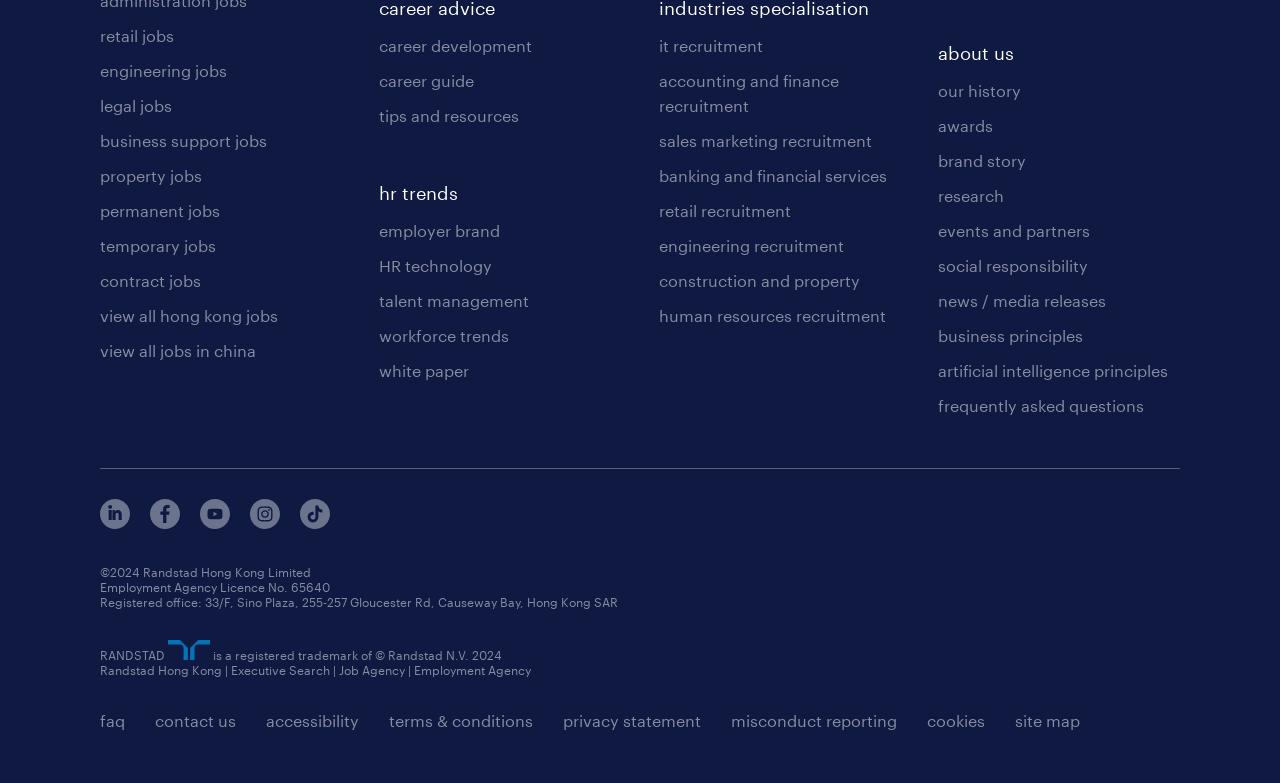What is the name of the company behind this webpage?
Could you give a comprehensive explanation in response to this question?

The company name 'Randstad' is mentioned in the footer section of the webpage, along with the registered office address and other details. The logo of Randstad is also displayed at the bottom of the webpage.